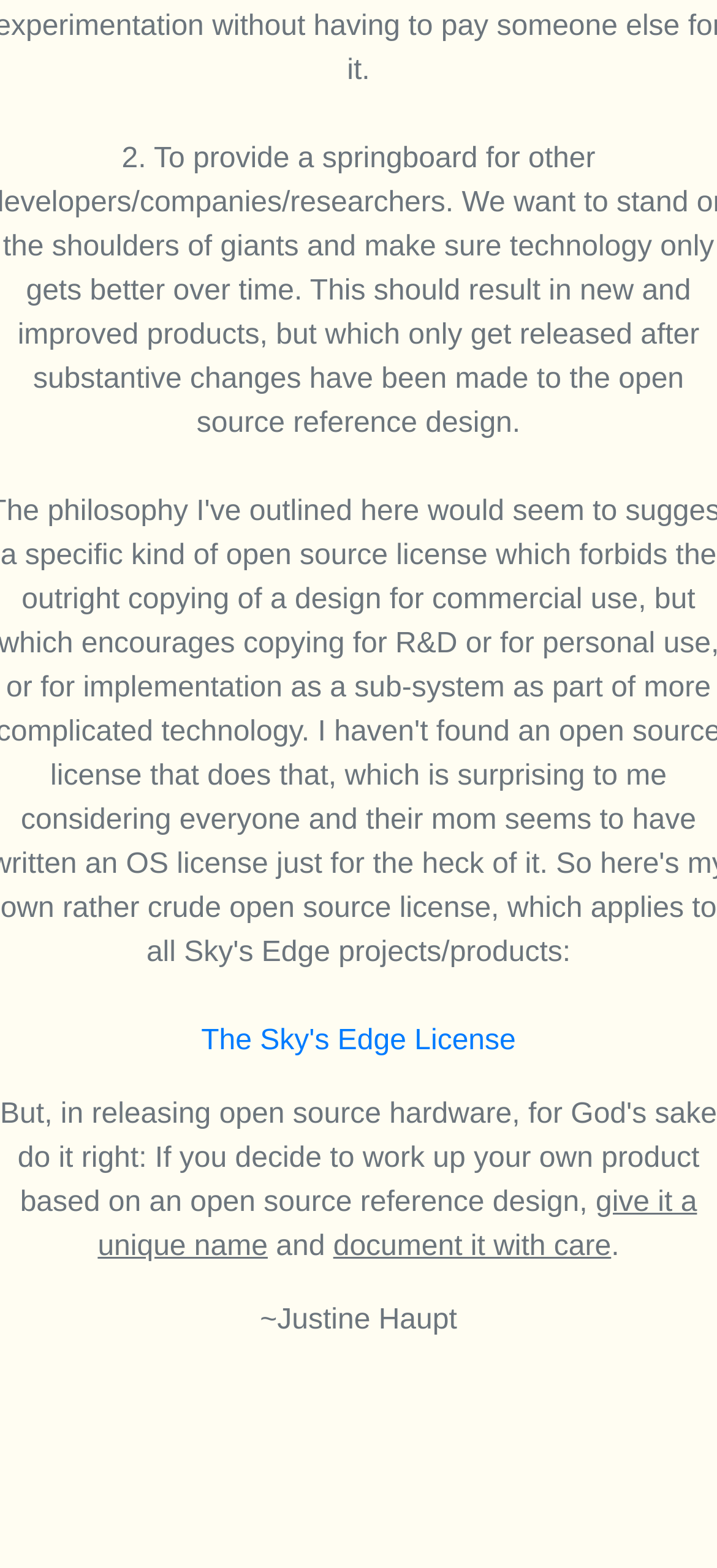Find the bounding box coordinates of the UI element according to this description: "The Sky's Edge License".

[0.281, 0.654, 0.719, 0.674]